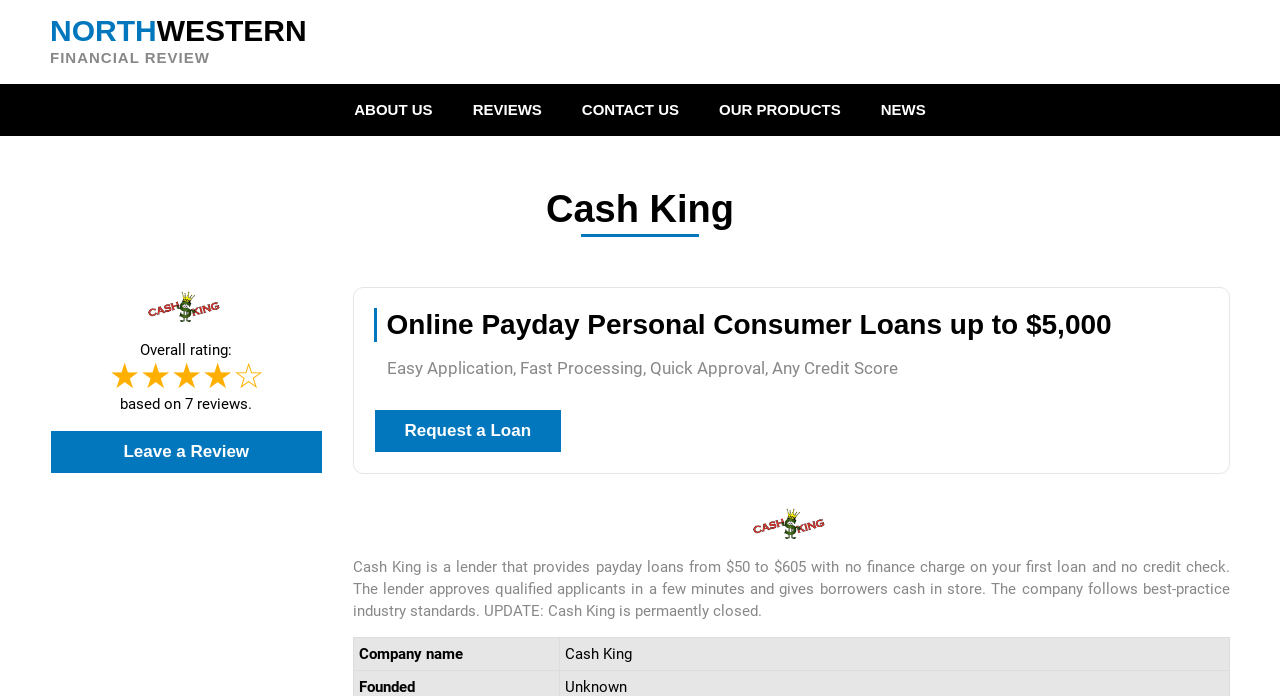Locate the bounding box coordinates of the element that needs to be clicked to carry out the instruction: "Click on NORTHWESTERN FINANCIAL REVIEW". The coordinates should be given as four float numbers ranging from 0 to 1, i.e., [left, top, right, bottom].

[0.039, 0.022, 0.961, 0.099]